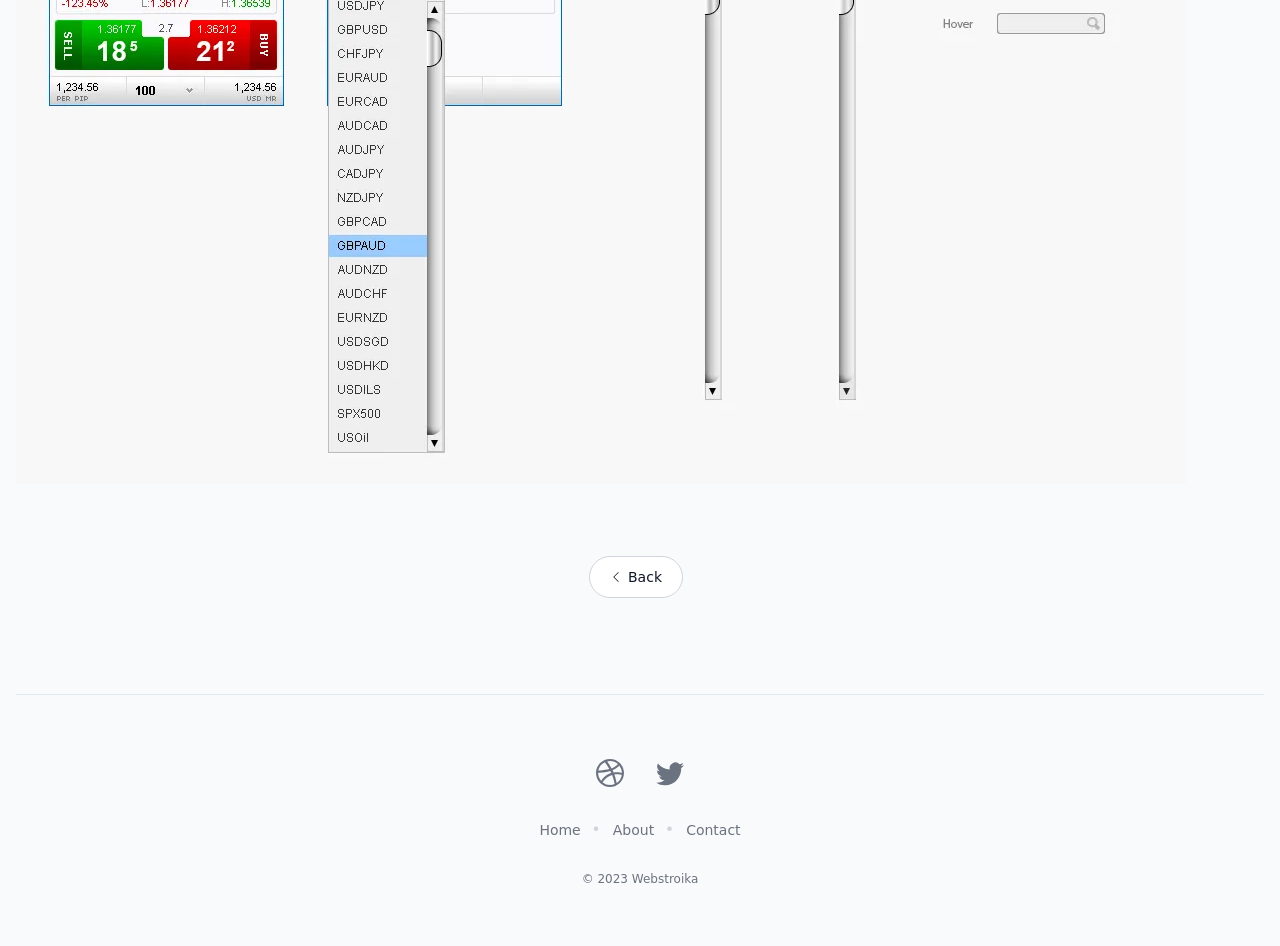What is the year of the copyright?
We need a detailed and exhaustive answer to the question. Please elaborate.

I looked at the bottom of the webpage and found a copyright symbol followed by the year '2023'.